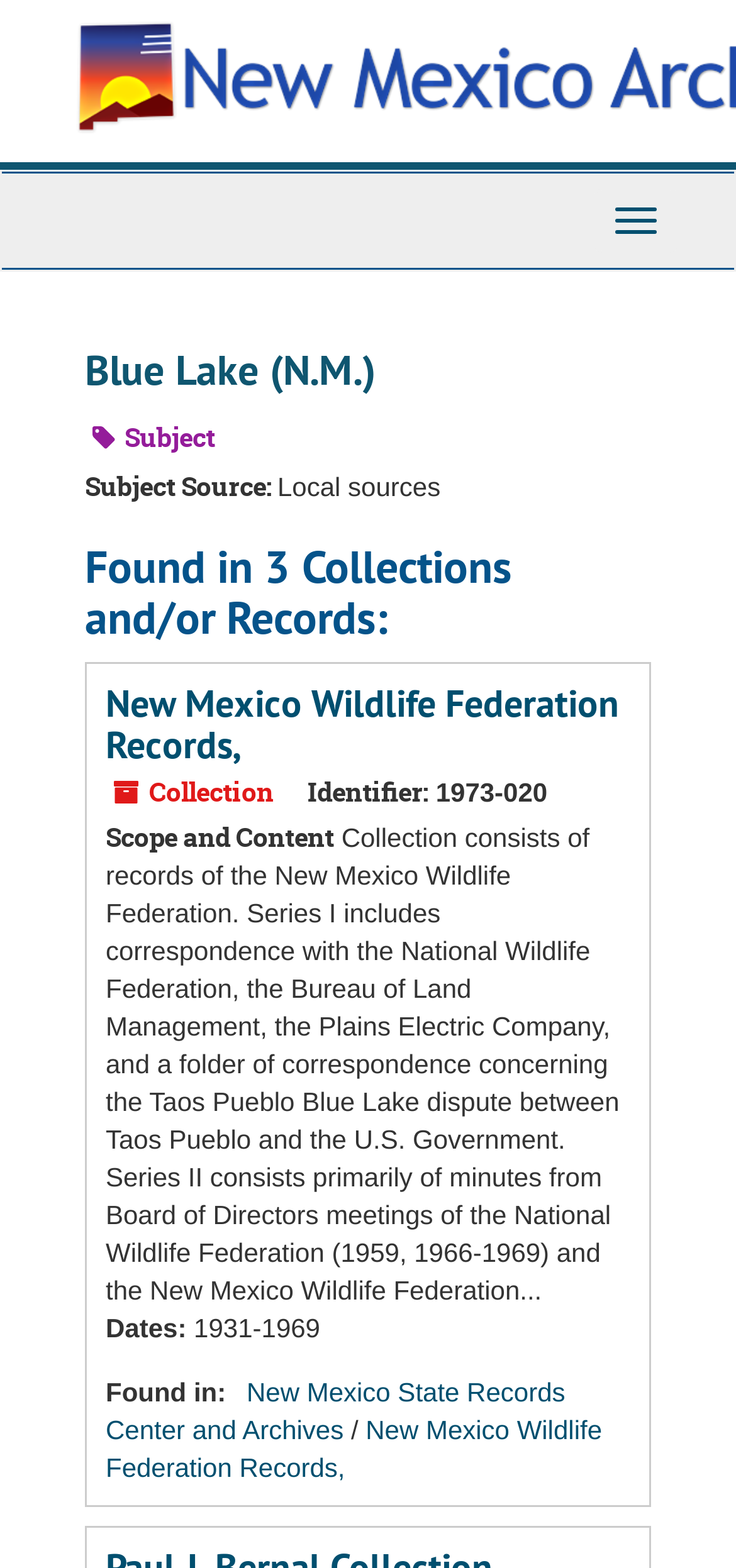Identify the bounding box coordinates of the HTML element based on this description: "New Mexico Wildlife Federation Records,".

[0.144, 0.902, 0.818, 0.945]